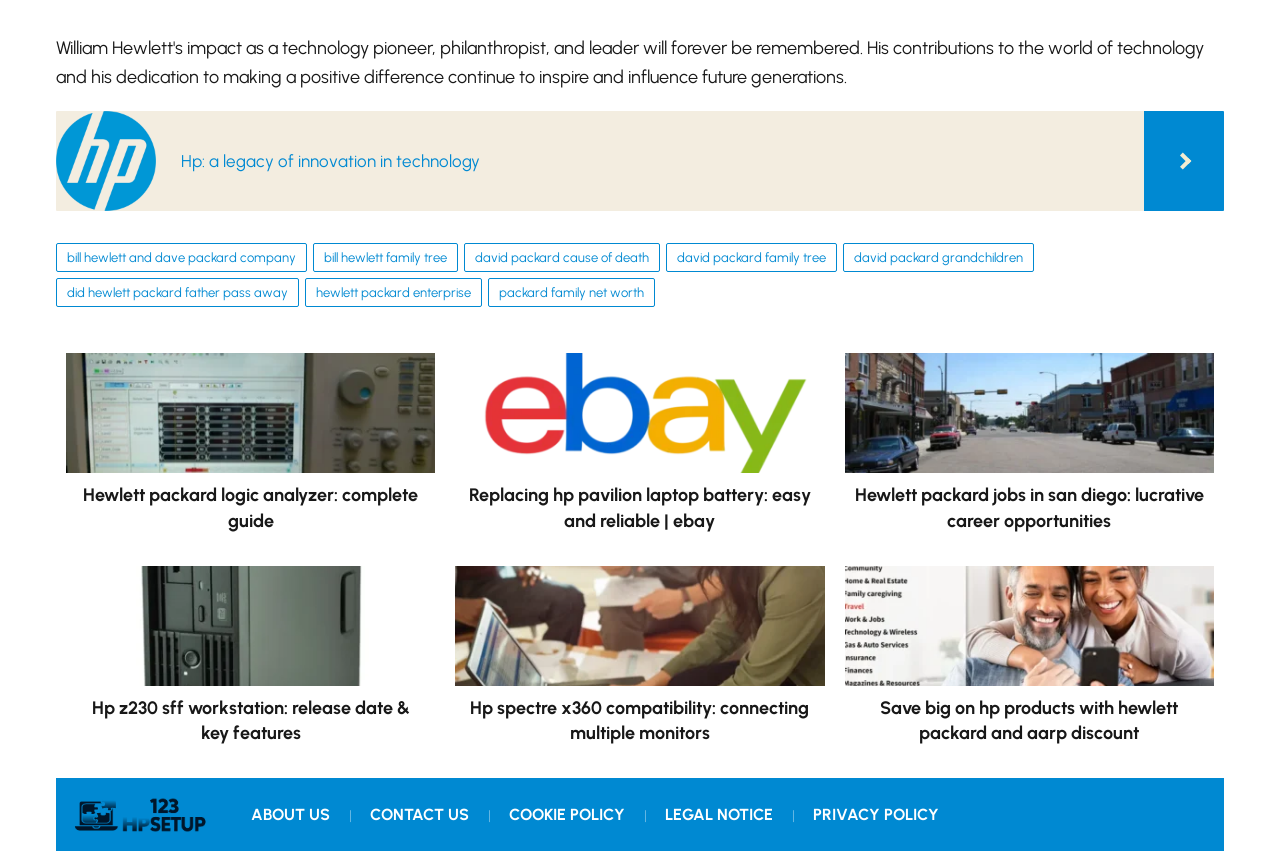Locate the bounding box coordinates of the UI element described by: "About Us". Provide the coordinates as four float numbers between 0 and 1, formatted as [left, top, right, bottom].

[0.188, 0.933, 0.267, 0.981]